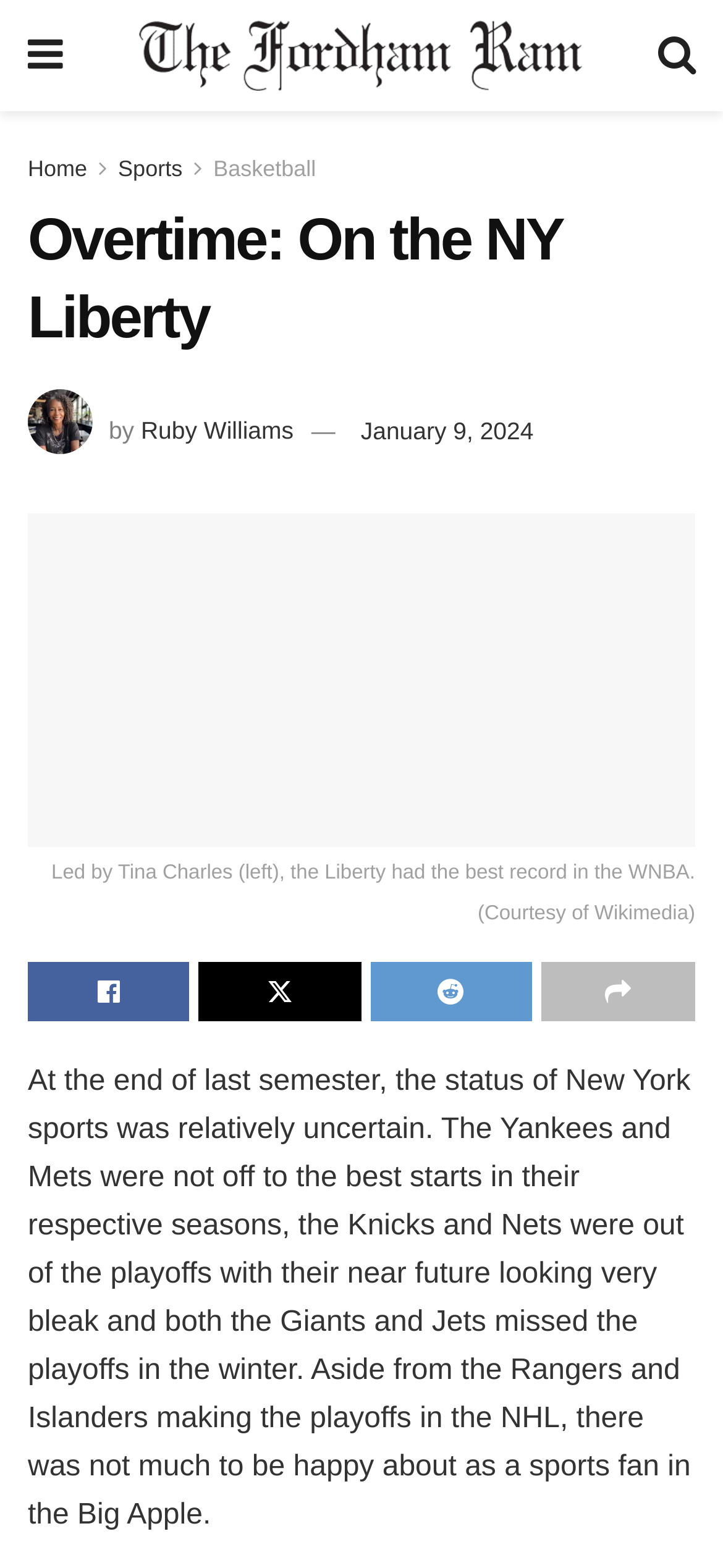What is the sport mentioned in the article?
Refer to the image and provide a detailed answer to the question.

I found the answer by looking at the link 'Basketball' in the navigation menu, which suggests that the article is related to basketball.